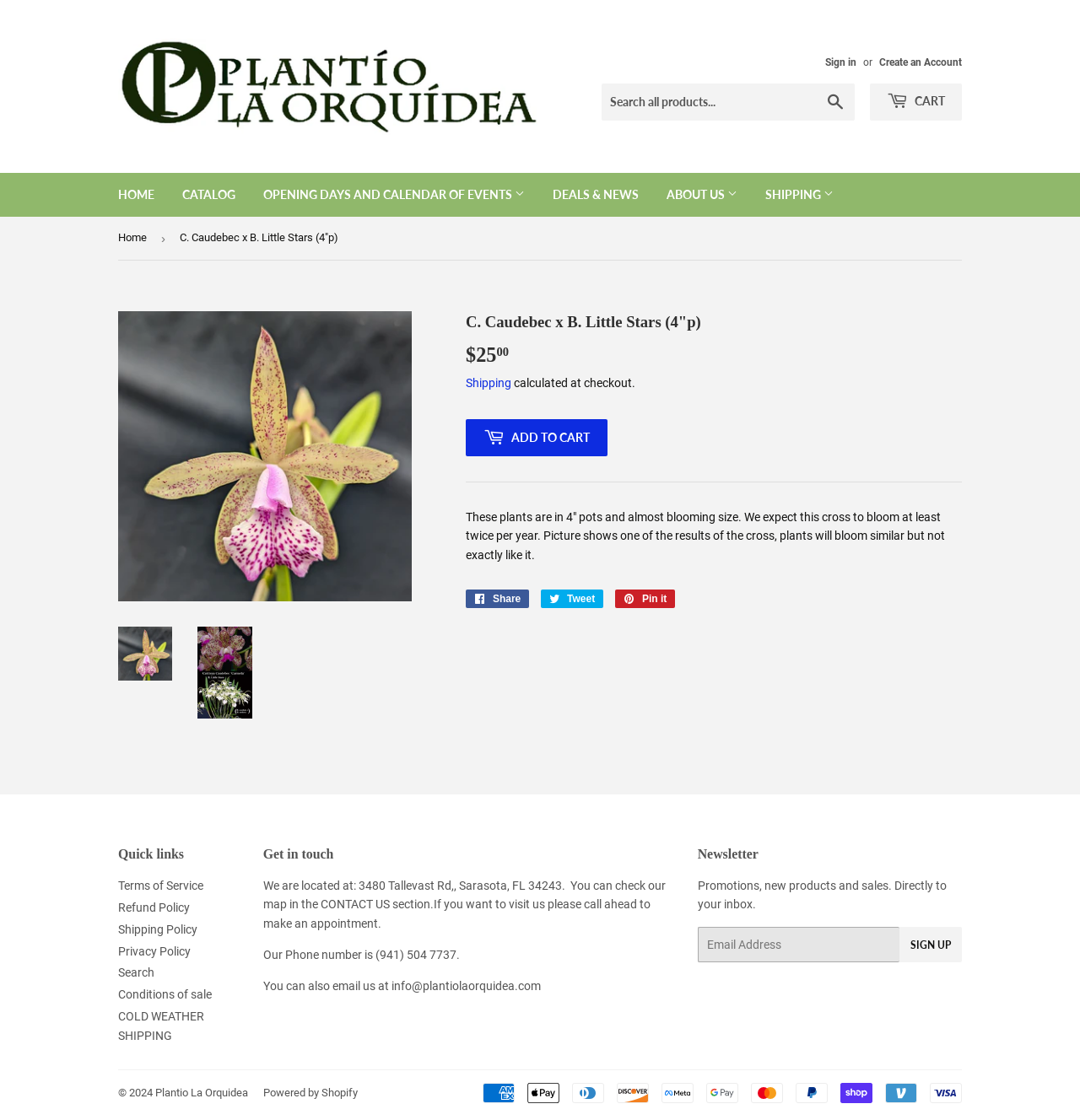Respond with a single word or phrase for the following question: 
How many links are in the 'Quick links' section?

7